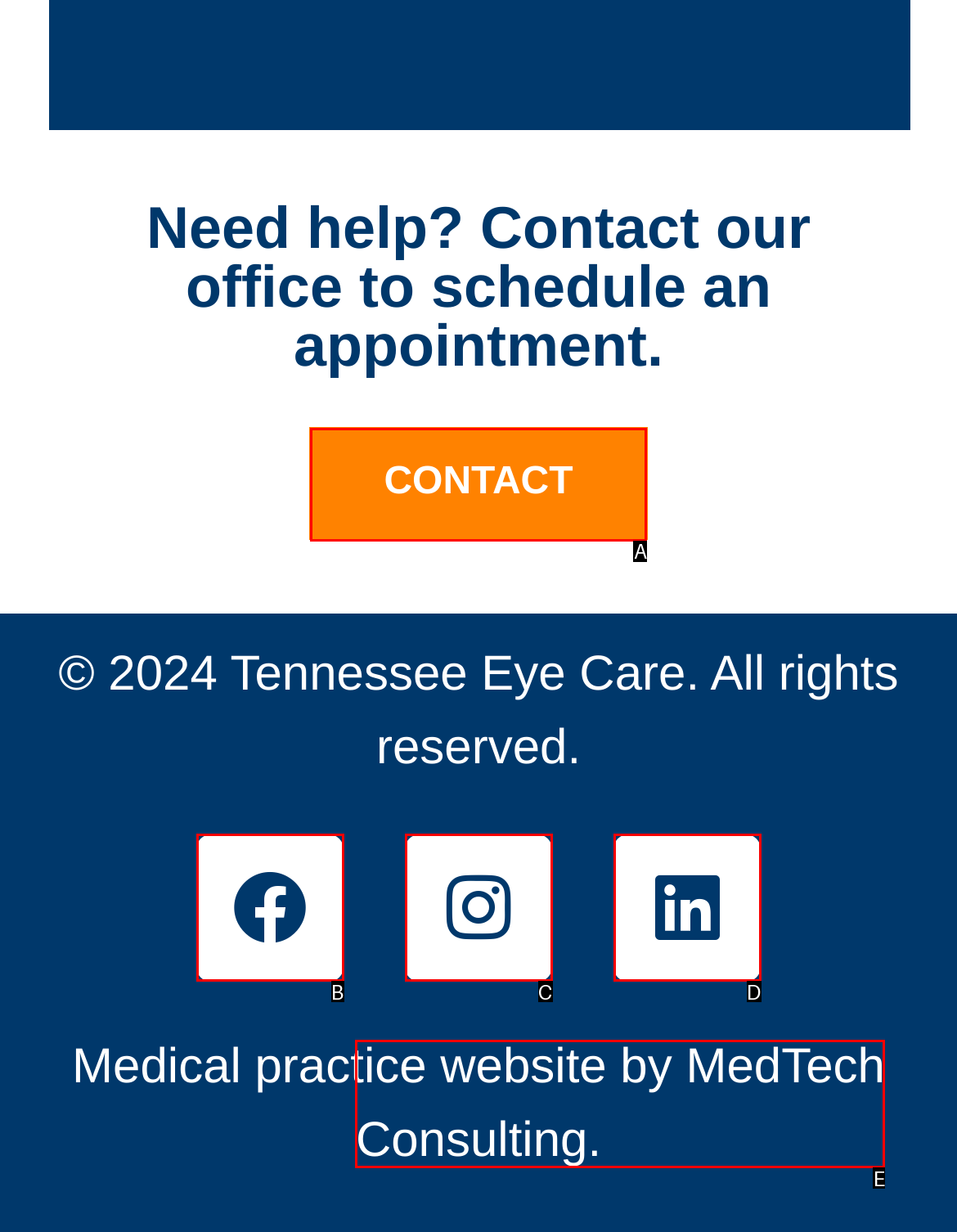Point out the HTML element that matches the following description: MedTech Consulting.
Answer with the letter from the provided choices.

E